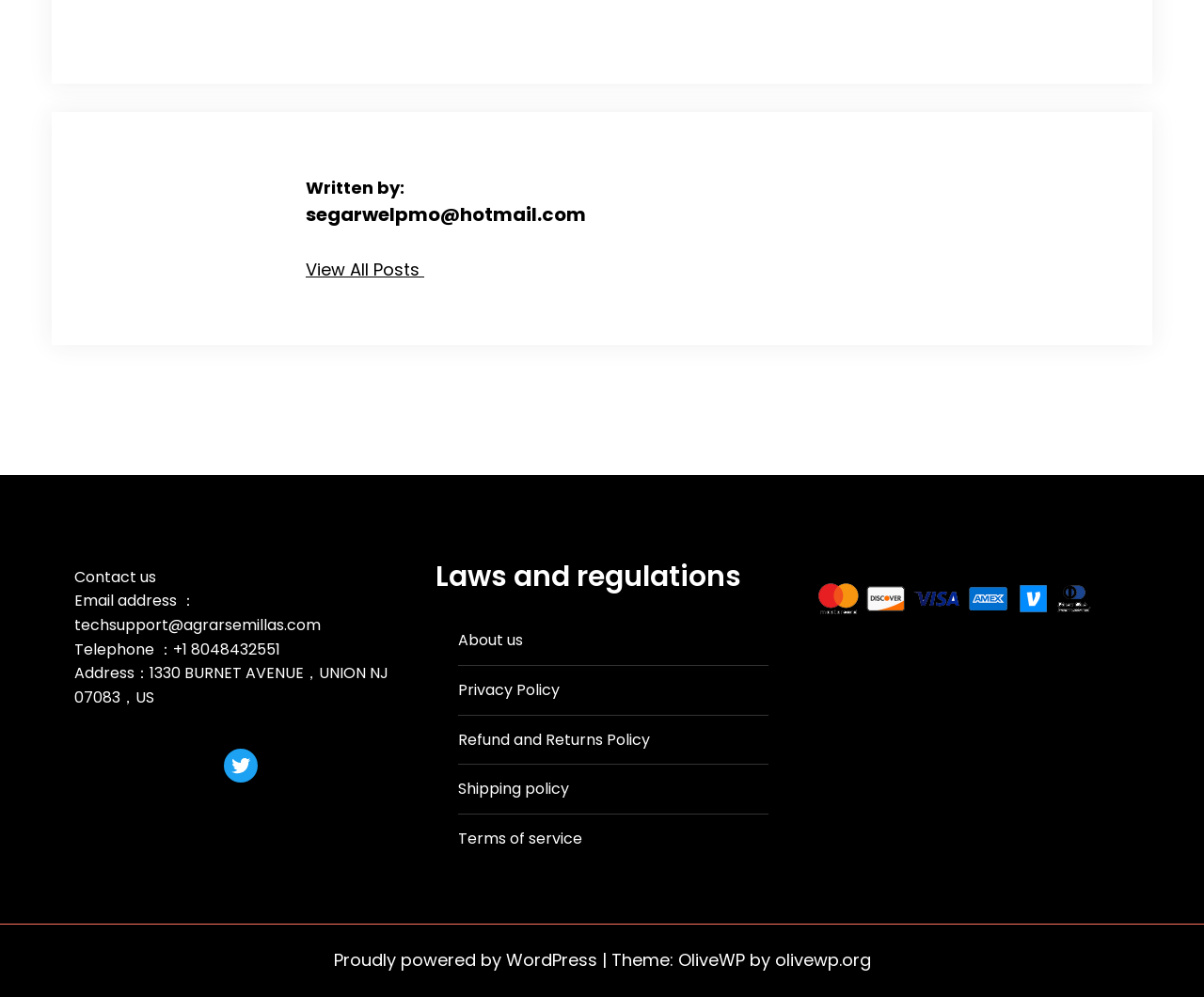What is the company's telephone number?
Using the image, provide a detailed and thorough answer to the question.

The company's telephone number can be found in the StaticText element with the text 'Telephone ：+1 8048432551', which is located in the complementary section.